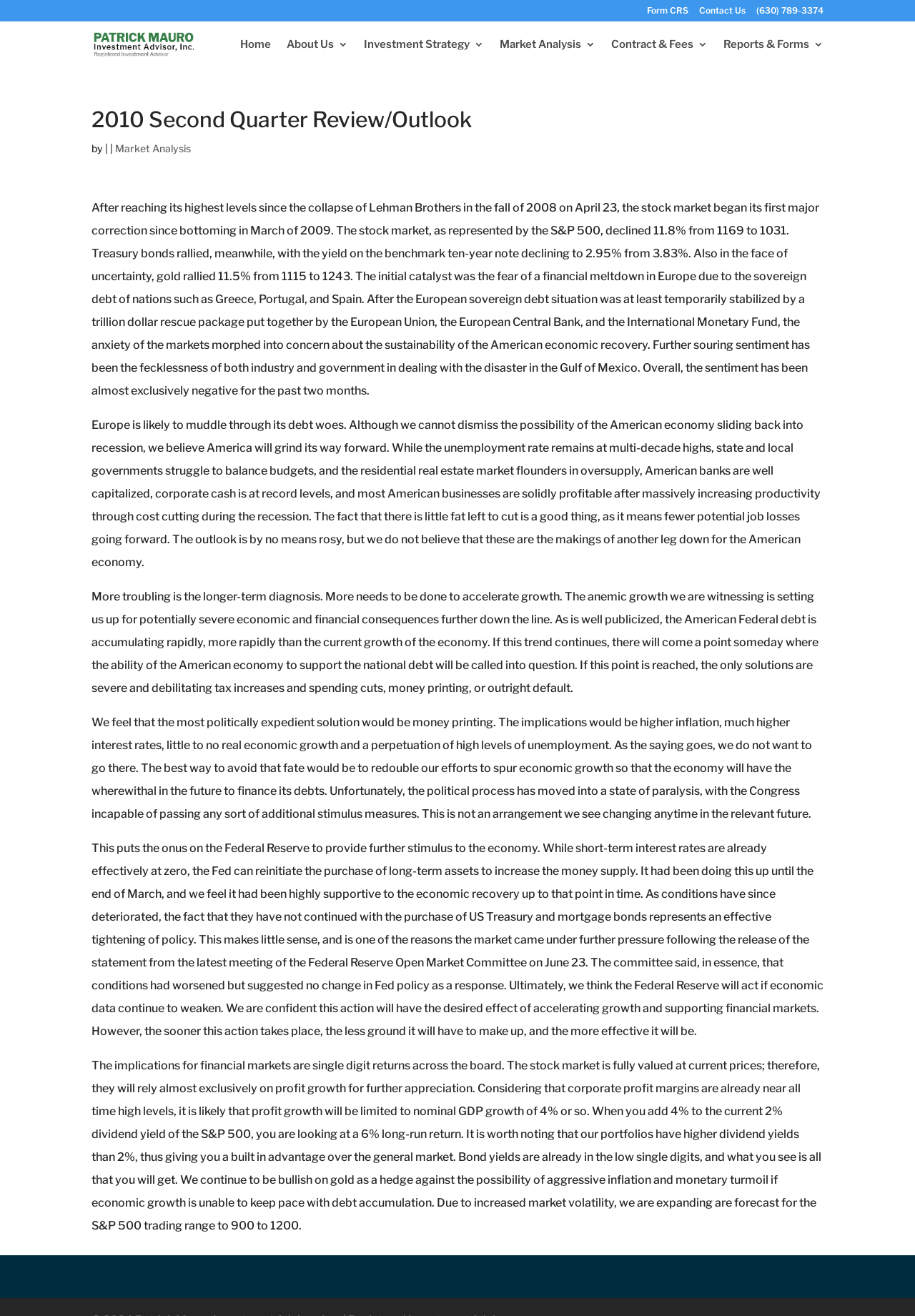Given the description "Home", provide the bounding box coordinates of the corresponding UI element.

[0.262, 0.03, 0.296, 0.051]